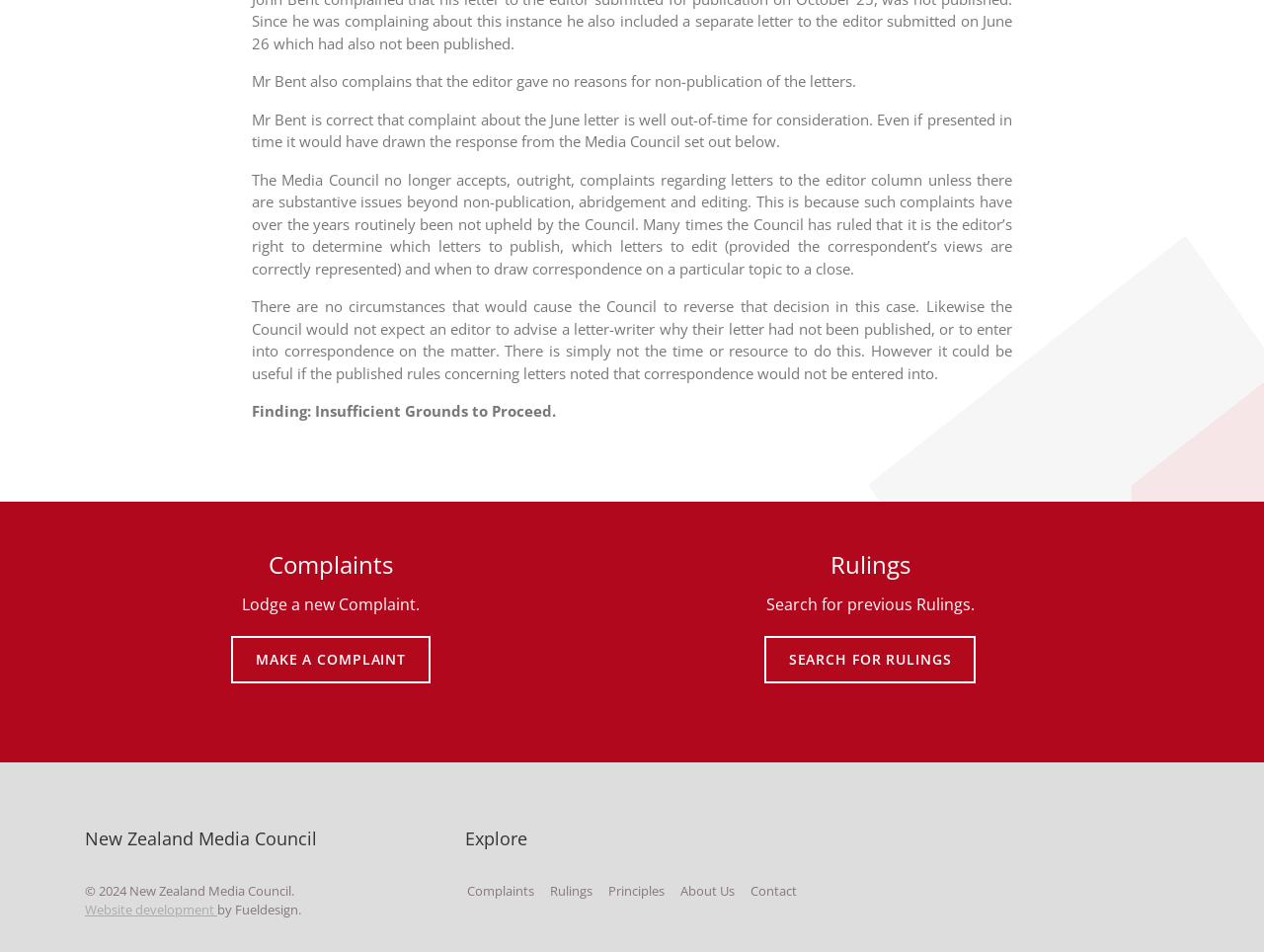Please specify the bounding box coordinates in the format (top-left x, top-left y, bottom-right x, bottom-right y), with values ranging from 0 to 1. Identify the bounding box for the UI component described as follows: MAKE A COMPLAINT

[0.183, 0.668, 0.341, 0.718]